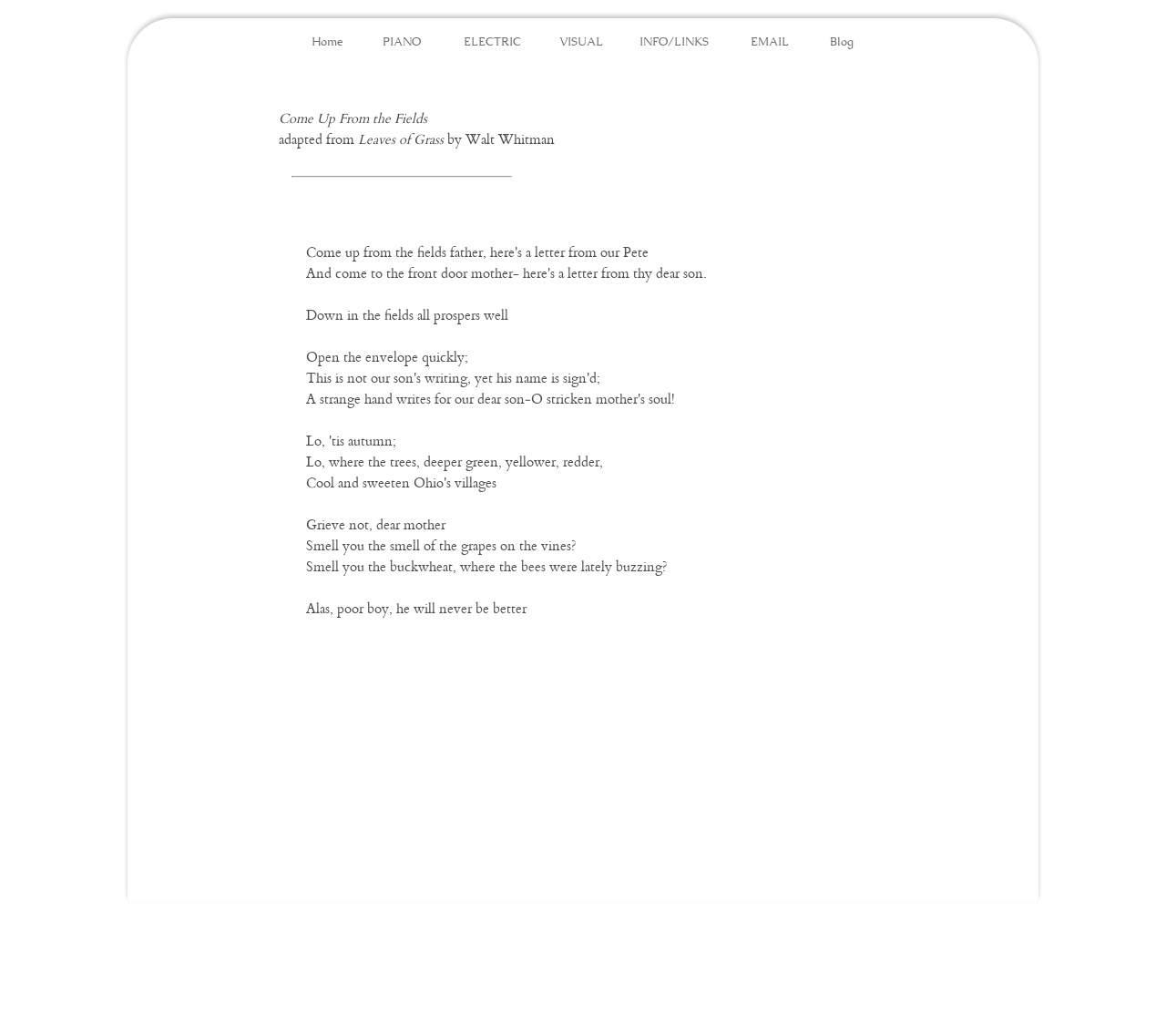Extract the bounding box of the UI element described as: "VISUAL".

[0.479, 0.035, 0.517, 0.047]